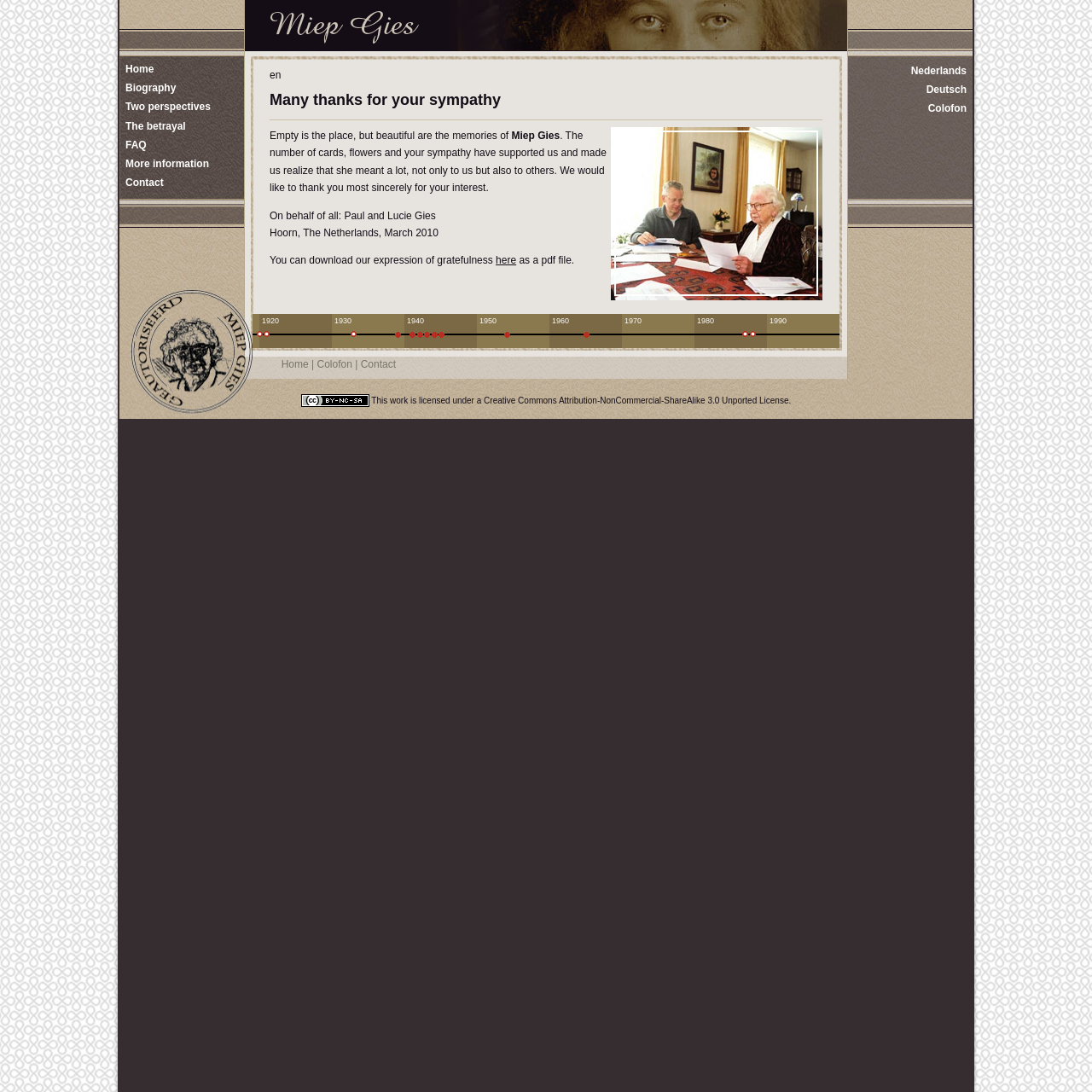Locate and provide the bounding box coordinates for the HTML element that matches this description: "alt="logo"".

[0.224, 0.0, 0.412, 0.047]